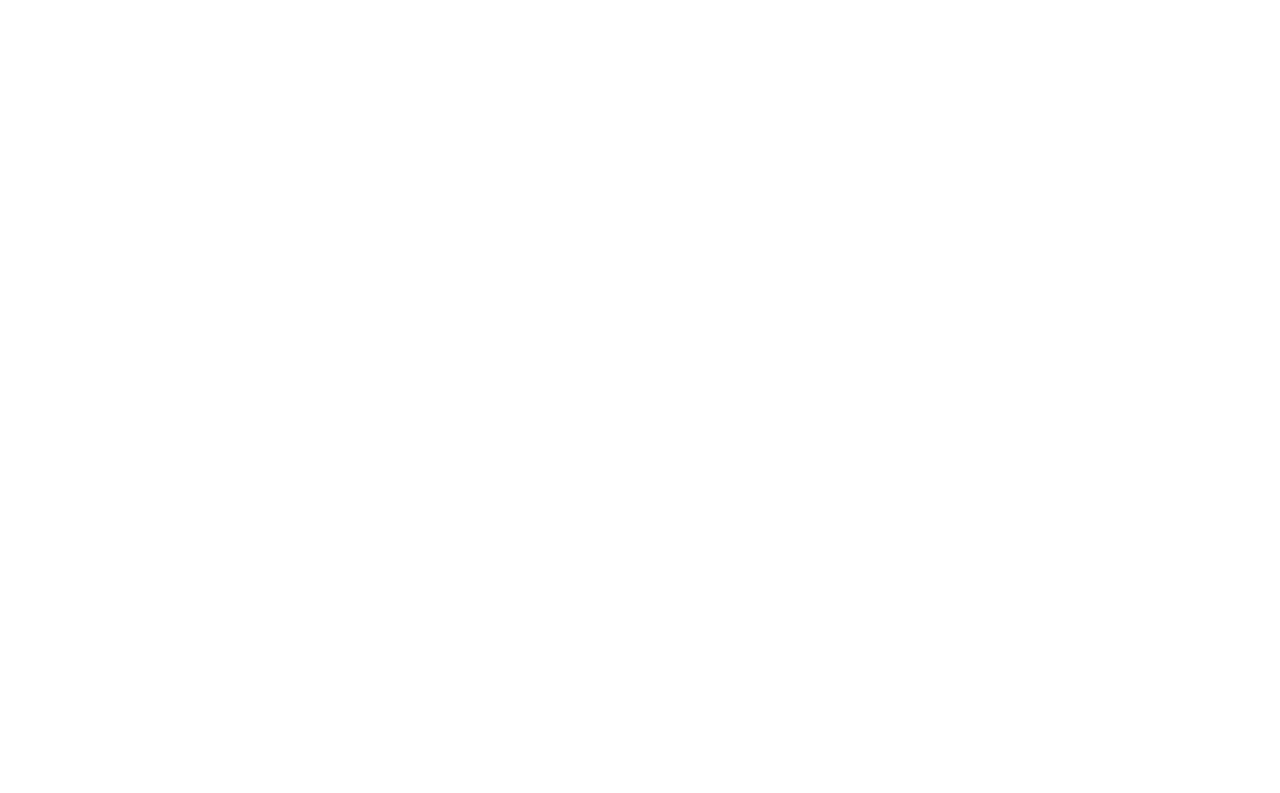Please locate the bounding box coordinates of the region I need to click to follow this instruction: "Contact us".

[0.125, 0.865, 0.168, 0.891]